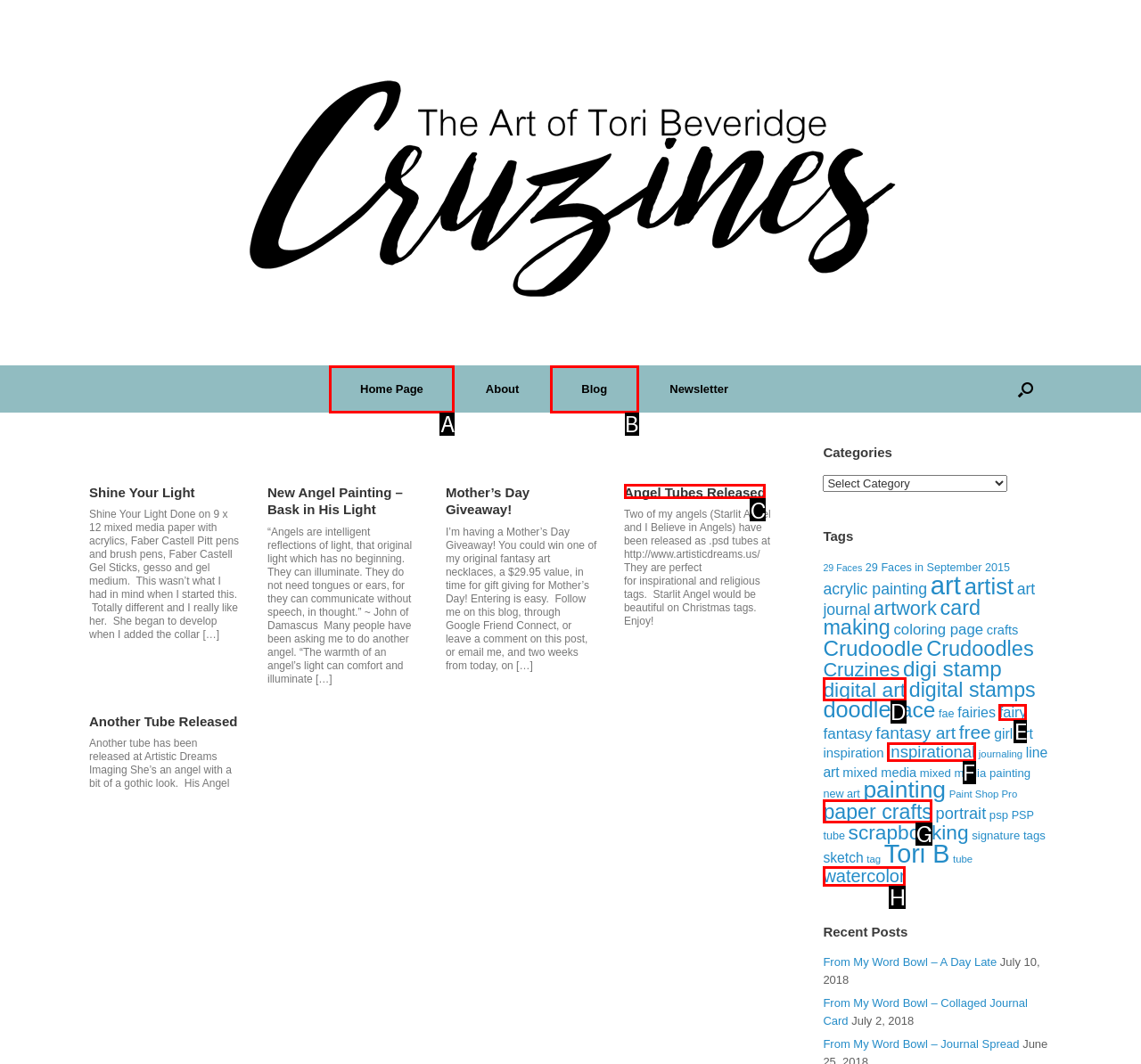To achieve the task: Click the 'Angel Tubes Released' link, indicate the letter of the correct choice from the provided options.

C